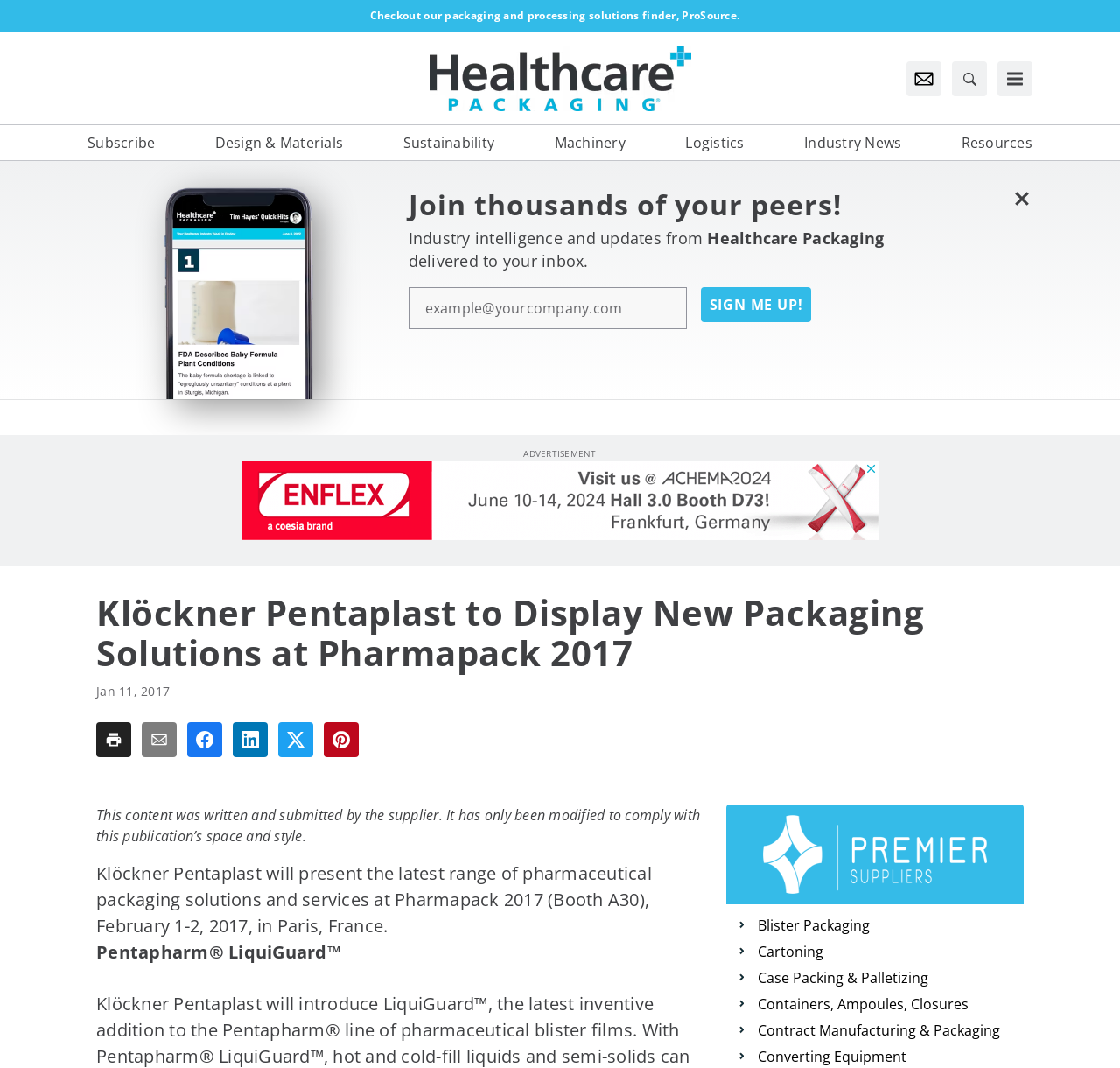Please study the image and answer the question comprehensively:
How many types of packaging solutions are listed?

On the webpage, there are six types of packaging solutions listed, which are Blister Packaging, Cartoning, Case Packing & Palletizing, Containers, Ampoules, Closures, and Contract Manufacturing & Packaging.